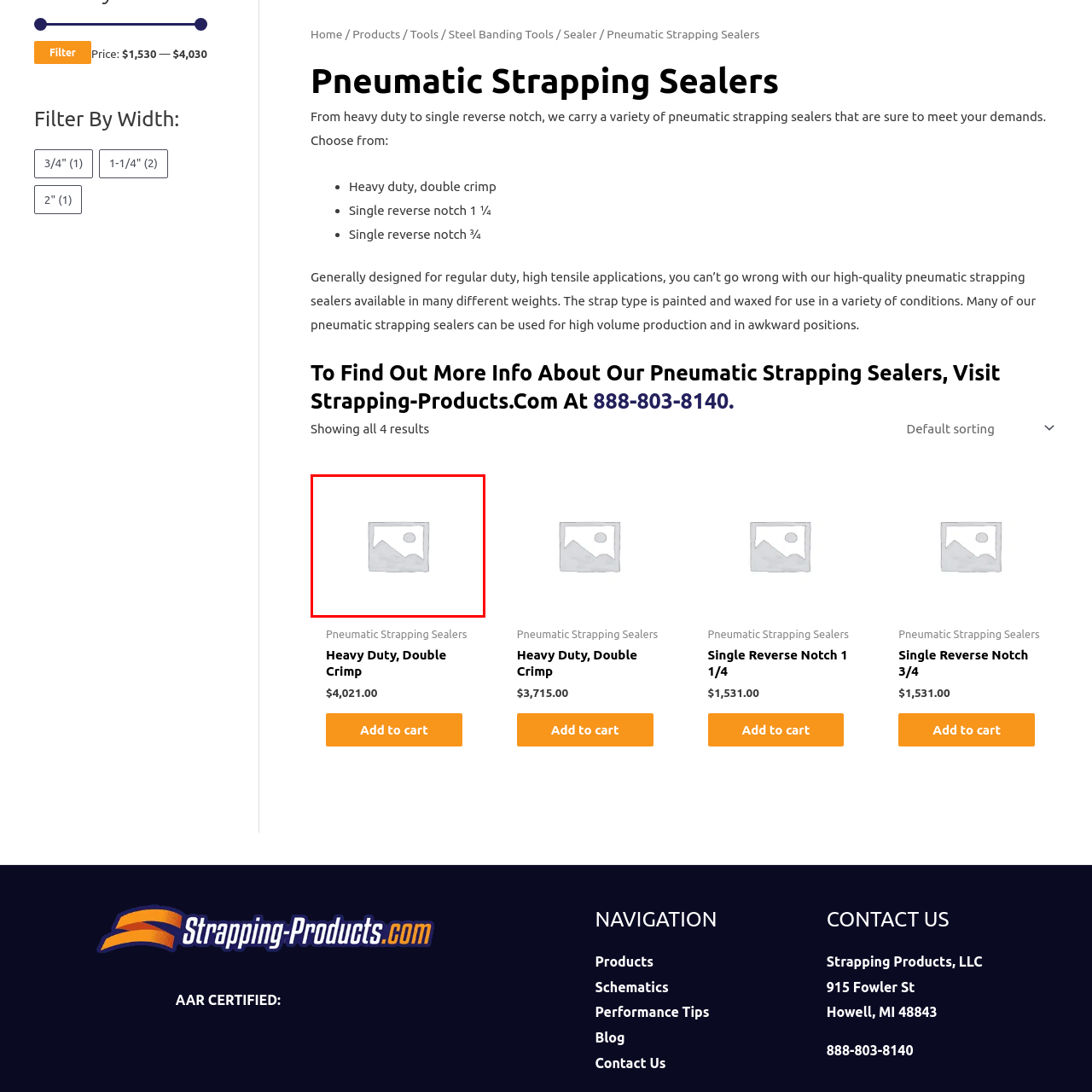What is the current image displayed on the webpage?
Review the image encased within the red bounding box and supply a detailed answer according to the visual information available.

The image appears to be a simple design featuring a generic outline of mountains and a sun against a blank background, suggesting that an actual product image is meant to be displayed here, but currently, it's a placeholder graphic.